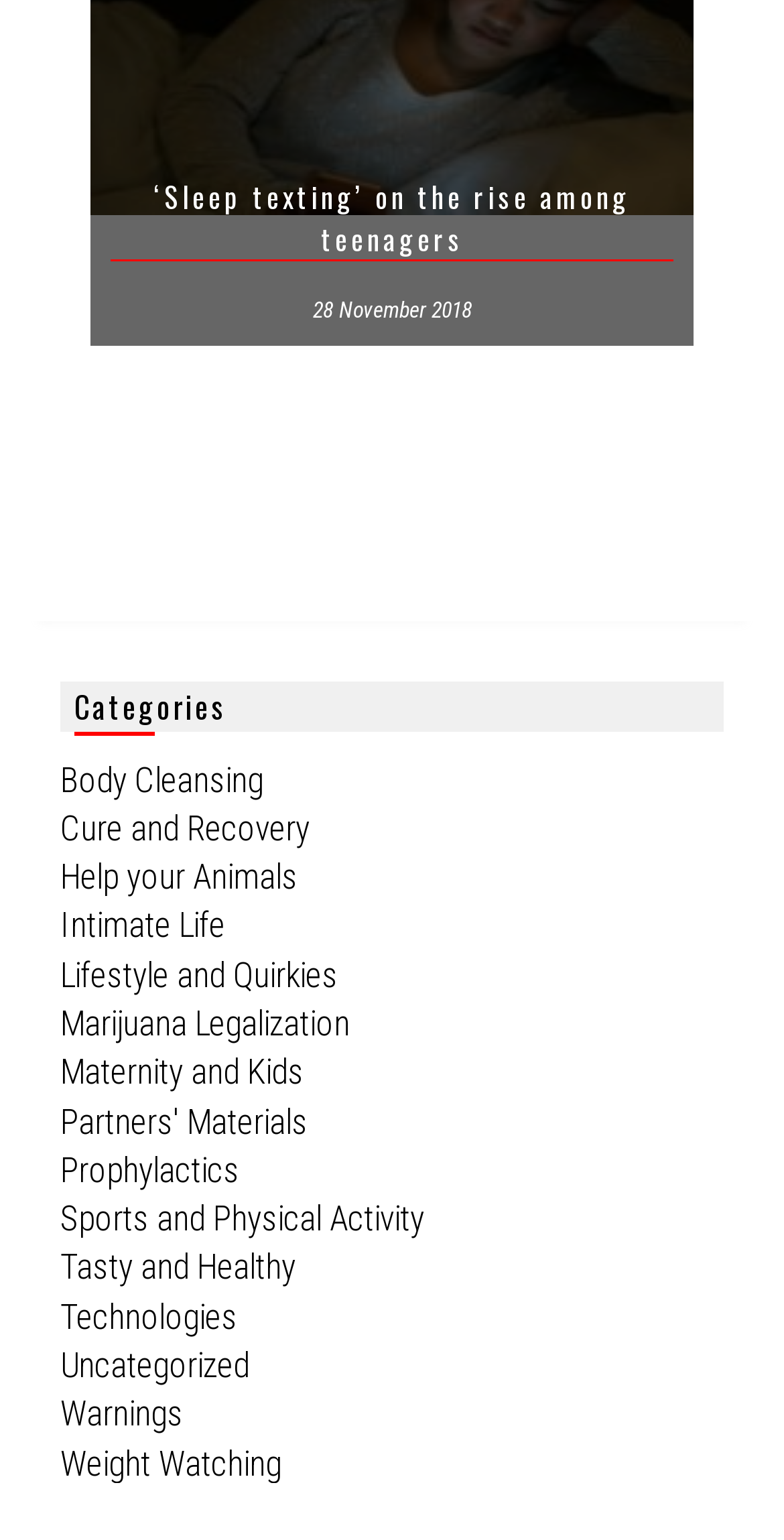Can you find the bounding box coordinates for the element to click on to achieve the instruction: "view articles in Body Cleansing category"?

[0.077, 0.493, 0.336, 0.519]